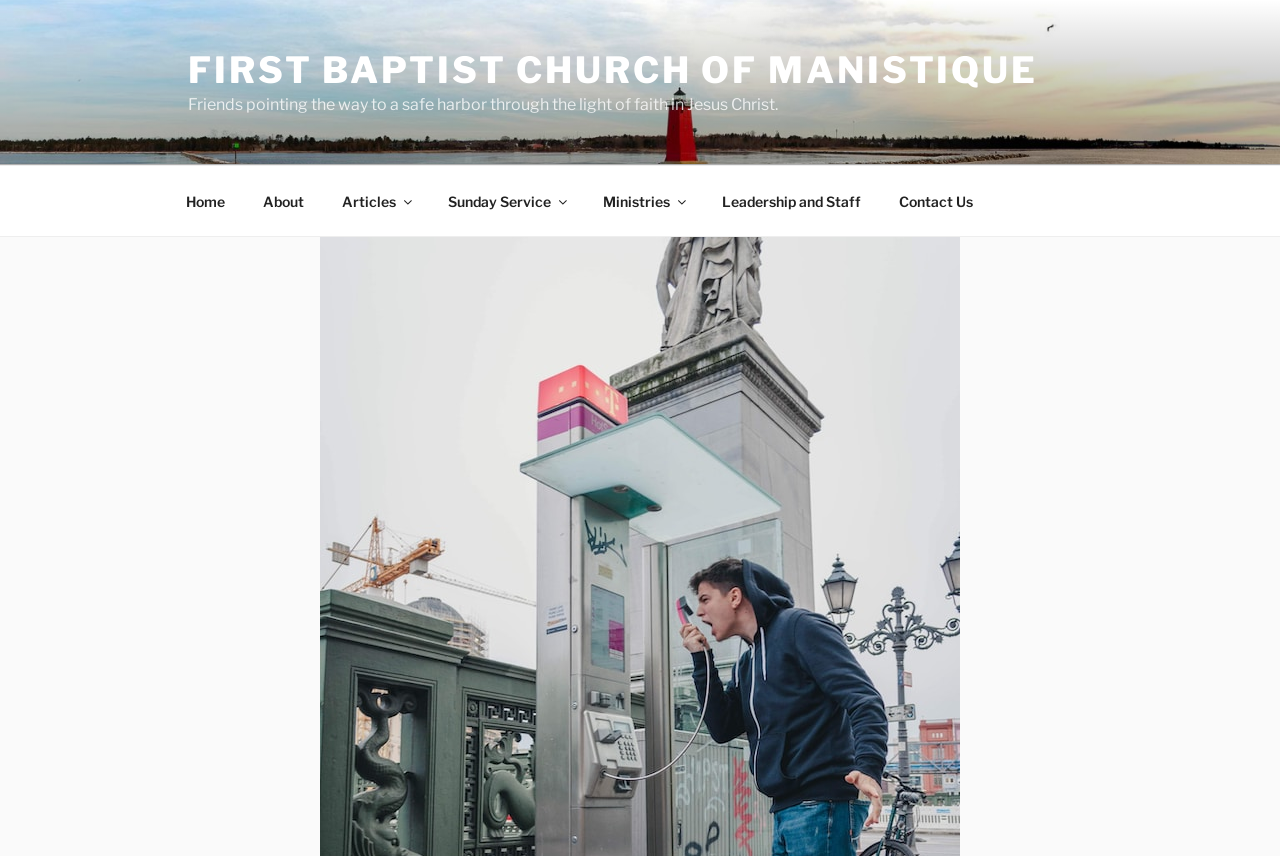Find and indicate the bounding box coordinates of the region you should select to follow the given instruction: "go to home page".

[0.131, 0.206, 0.189, 0.263]